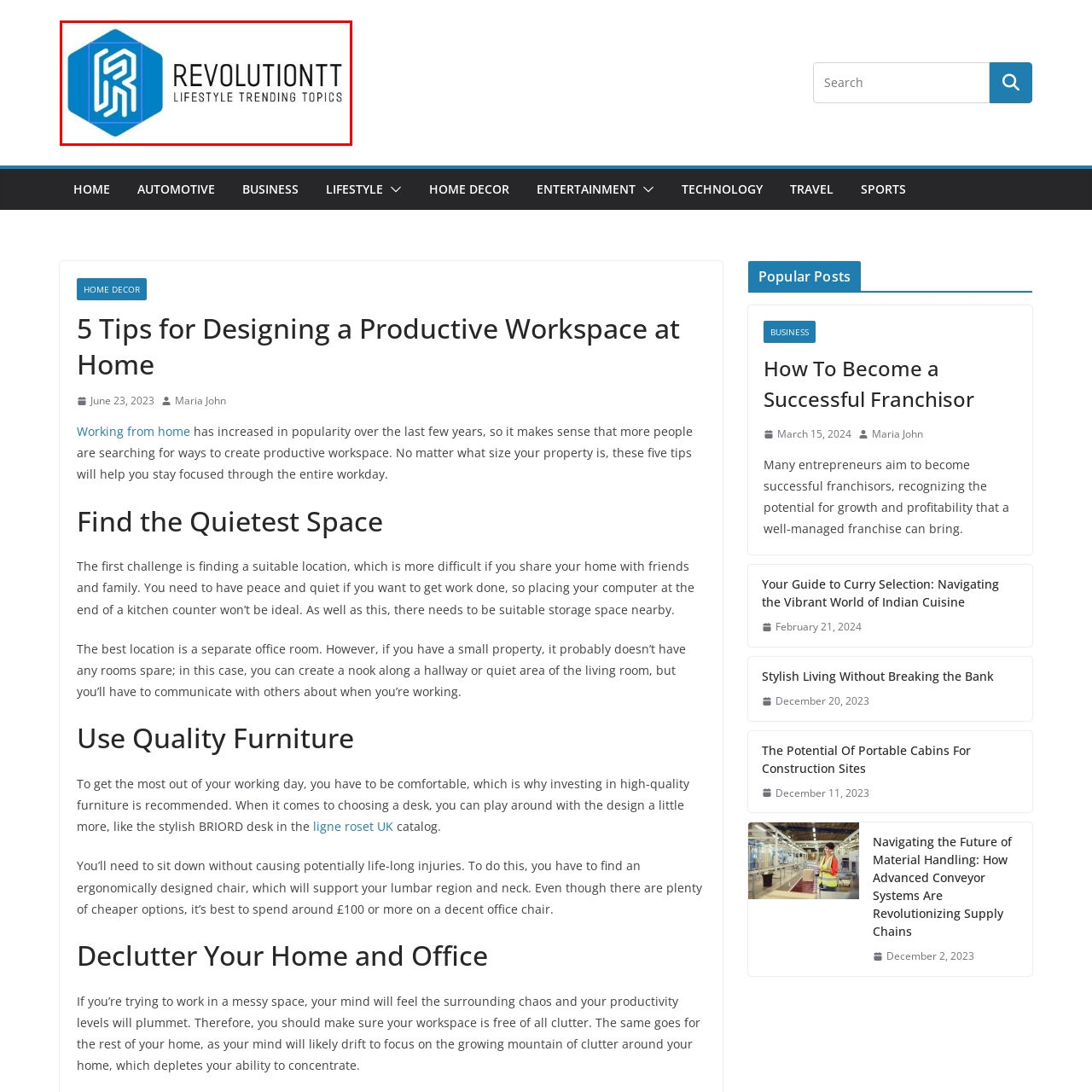What type of content does the website RevolutionTT focus on?
Analyze the image marked by the red bounding box and respond with an in-depth answer considering the visual clues.

The website RevolutionTT focuses on contemporary lifestyle content and trends, as indicated by the words 'LIFESTYLE TRENDING TOPICS' accompanying the logo, suggesting that the website is a go-to destination for audiences interested in staying up-to-date with popular subjects in lifestyle and culture.